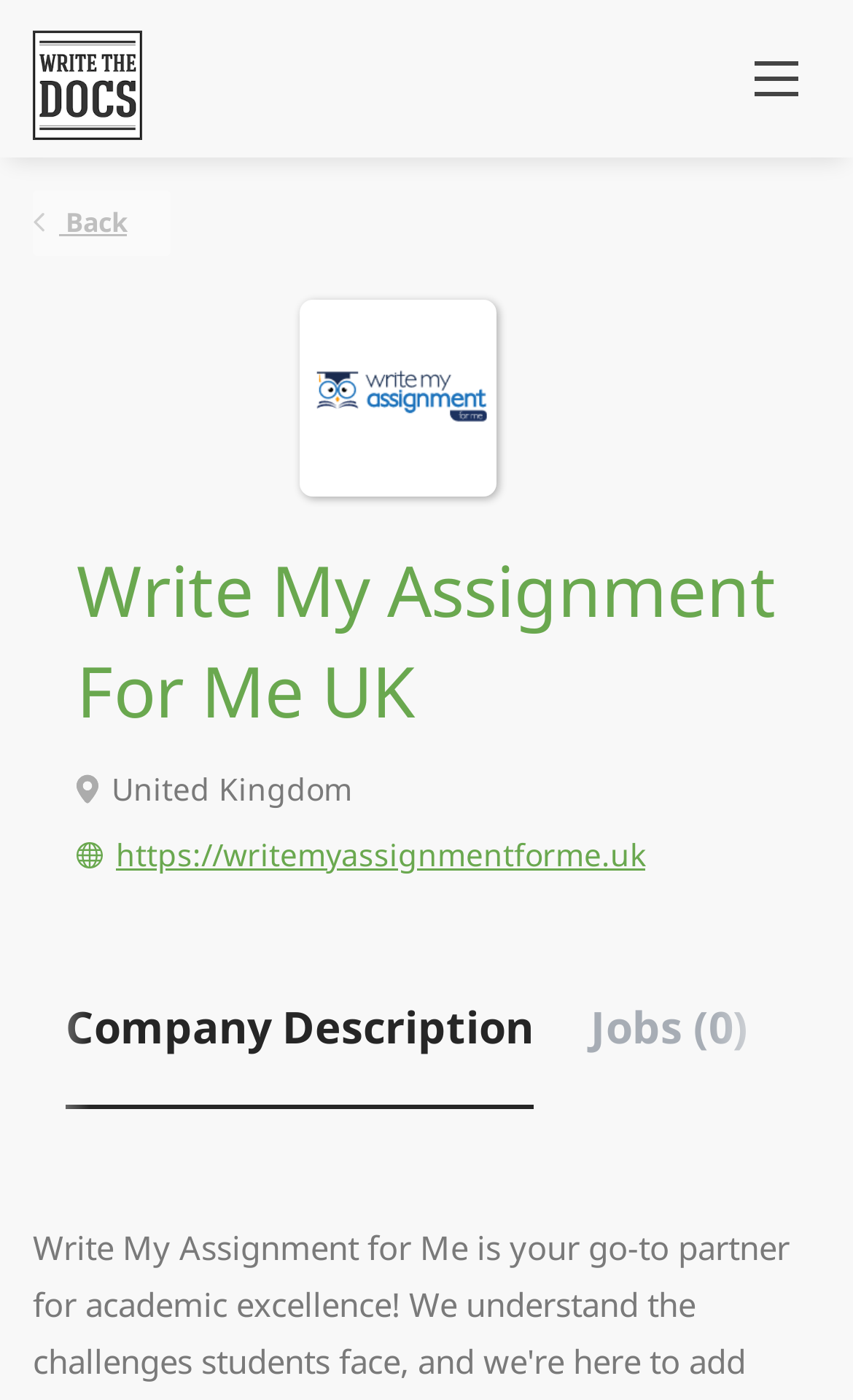What is the purpose of the link 'https://writemyassignmentforme.uk'?
Provide a one-word or short-phrase answer based on the image.

Company website